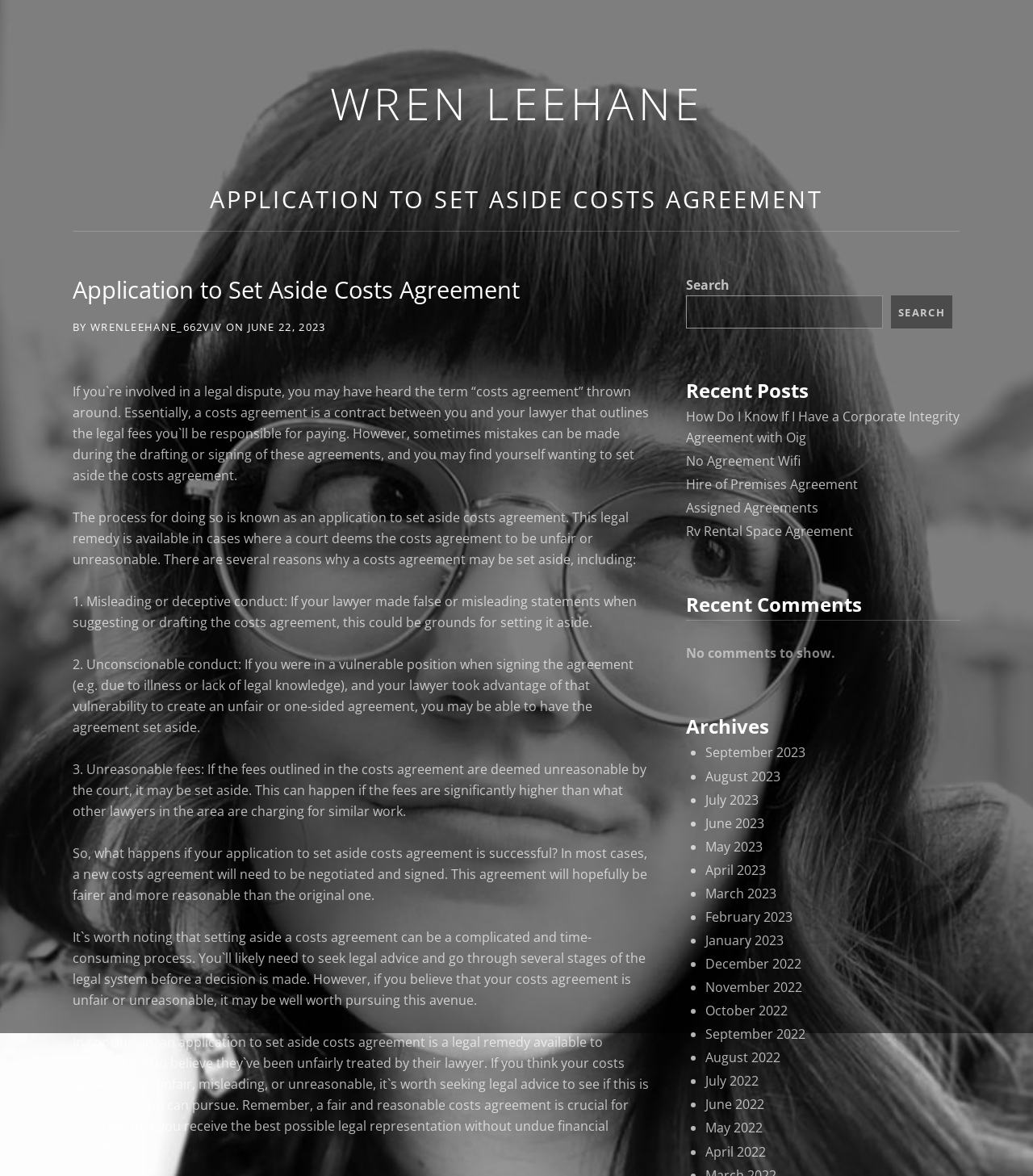Pinpoint the bounding box coordinates of the area that must be clicked to complete this instruction: "Search for something".

[0.664, 0.251, 0.855, 0.279]